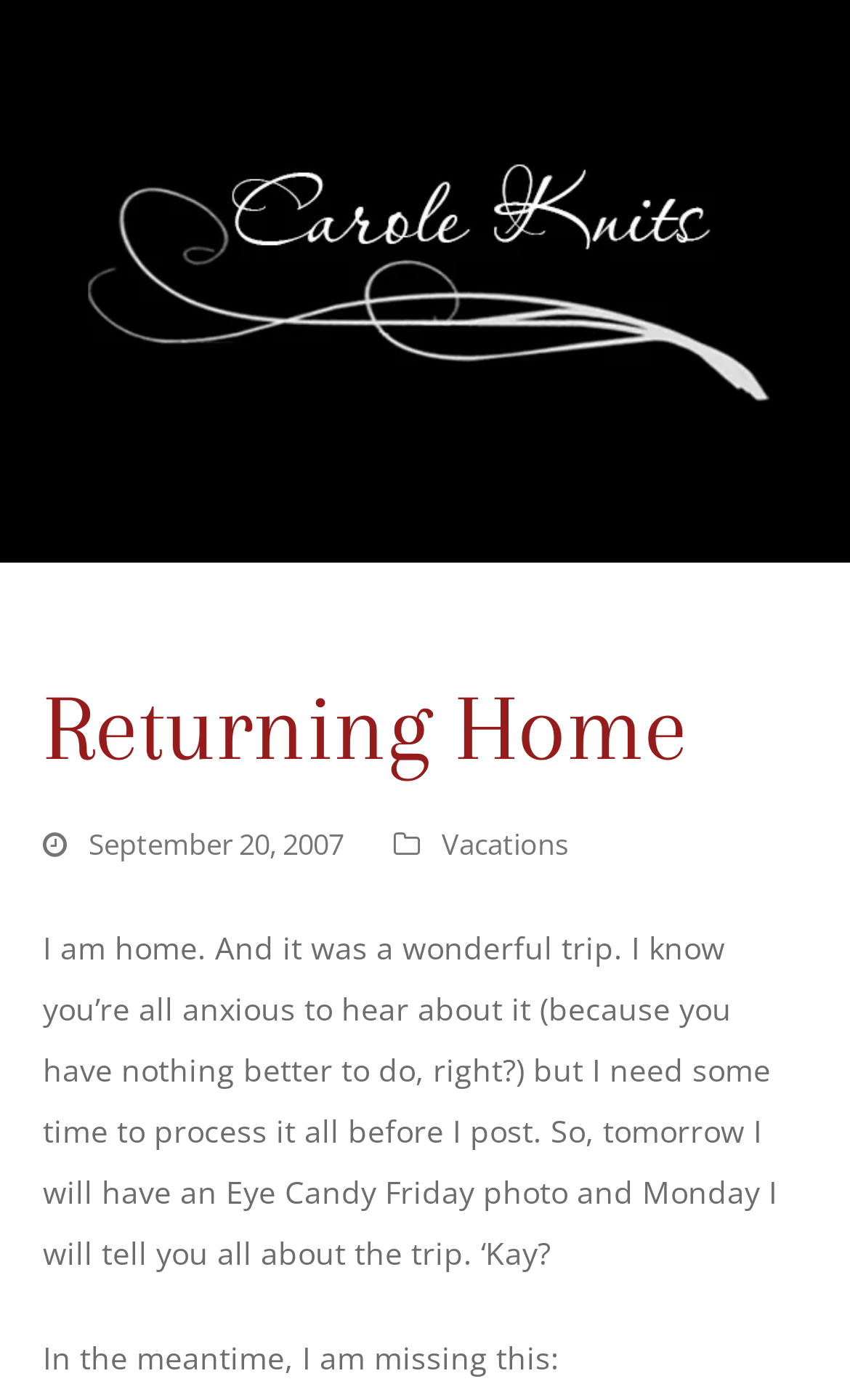What is the blogger missing?
Please provide a single word or phrase as your answer based on the screenshot.

Something